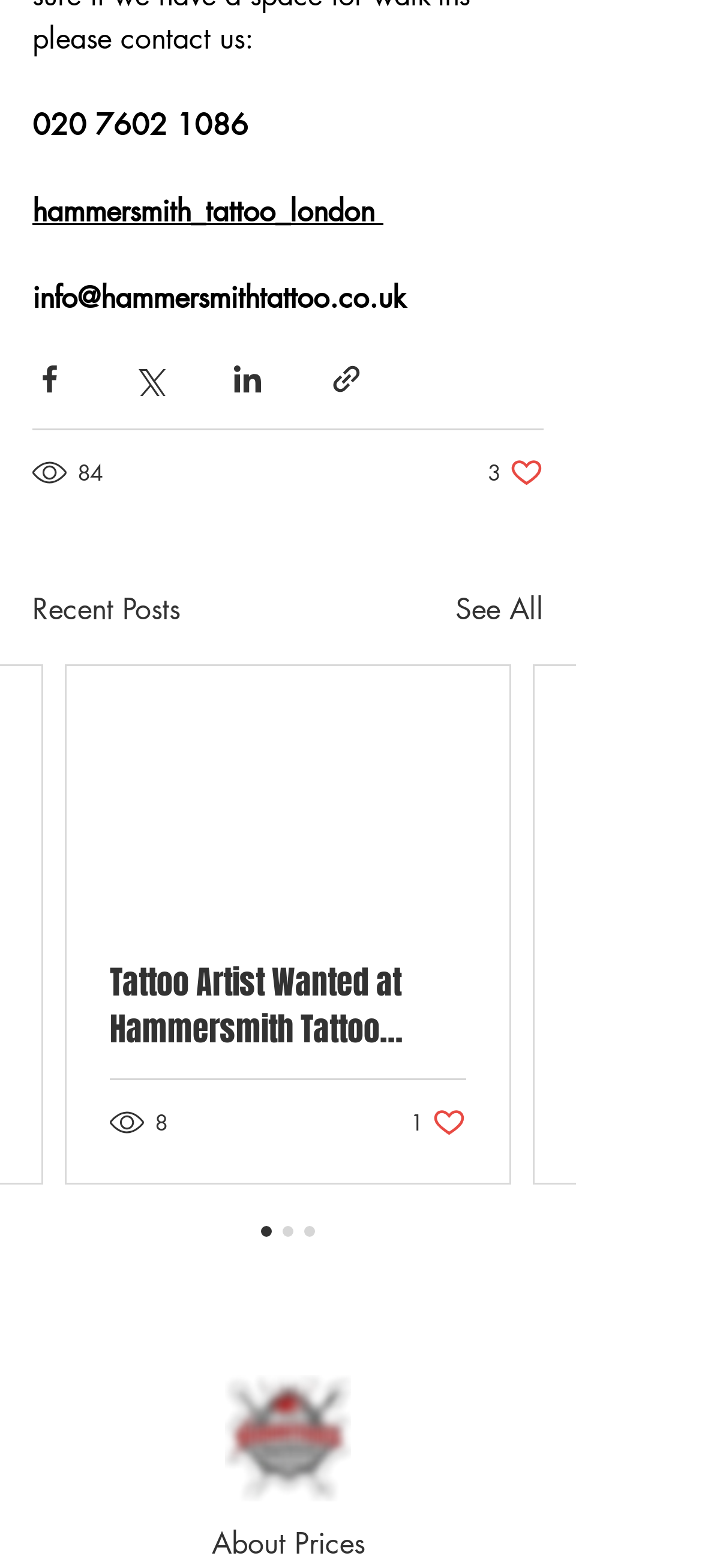What is the name of the tattoo studio?
Based on the image, provide your answer in one word or phrase.

Hammersmith Tattoo London